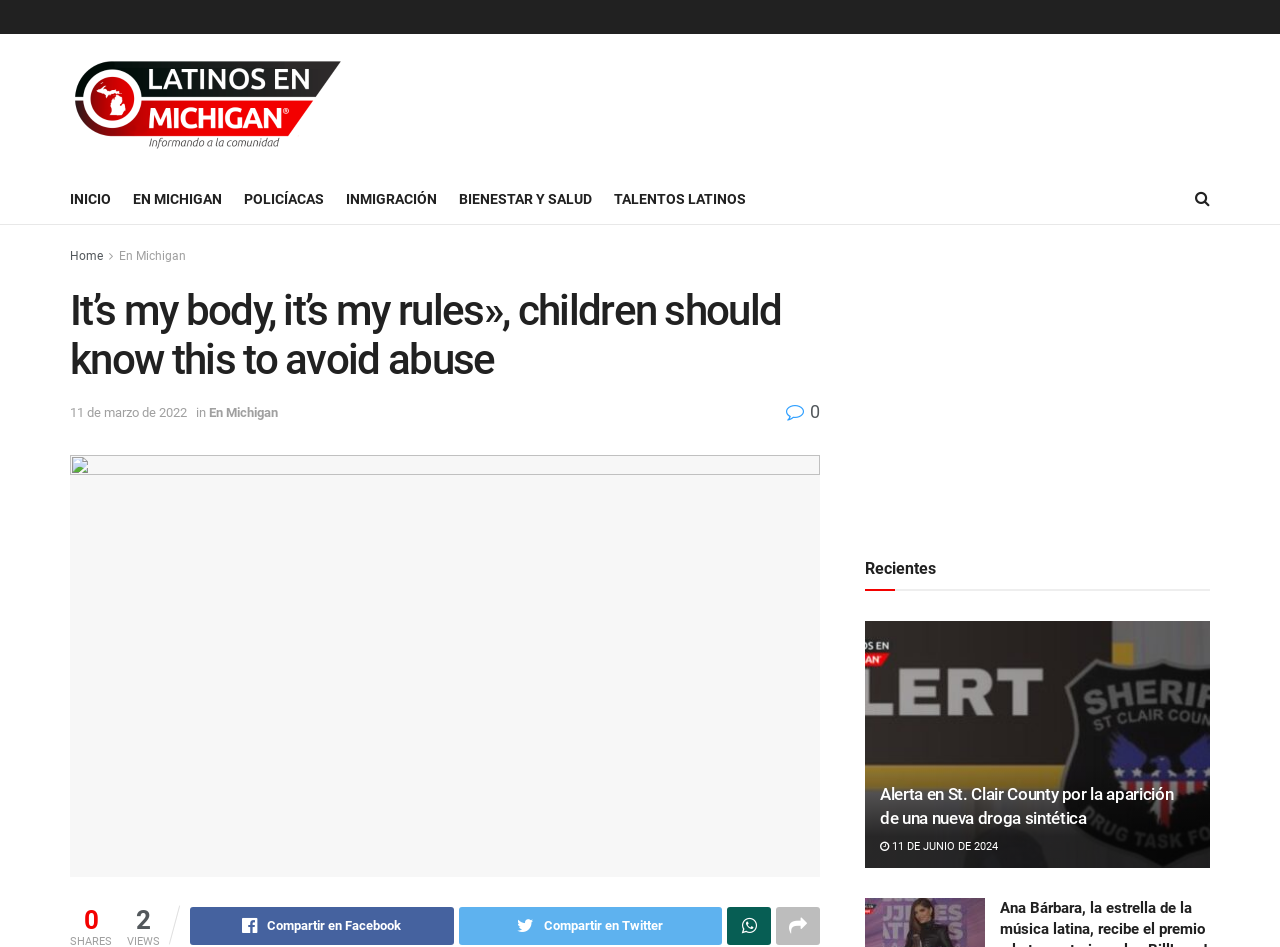Find and specify the bounding box coordinates that correspond to the clickable region for the instruction: "Click on the 'INICIO' link".

[0.055, 0.195, 0.087, 0.225]